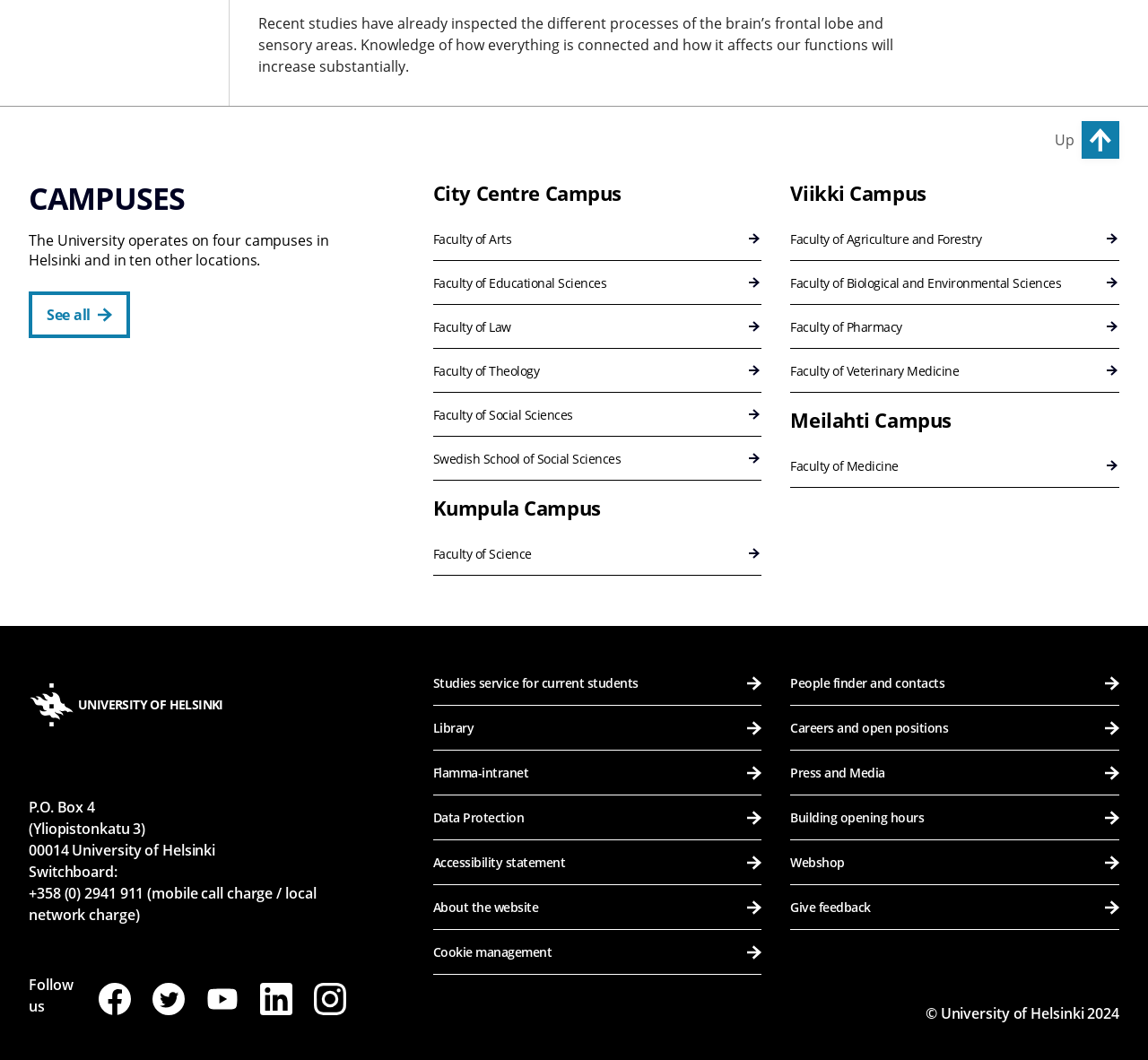Provide a one-word or brief phrase answer to the question:
What is the name of the university?

University of Helsinki